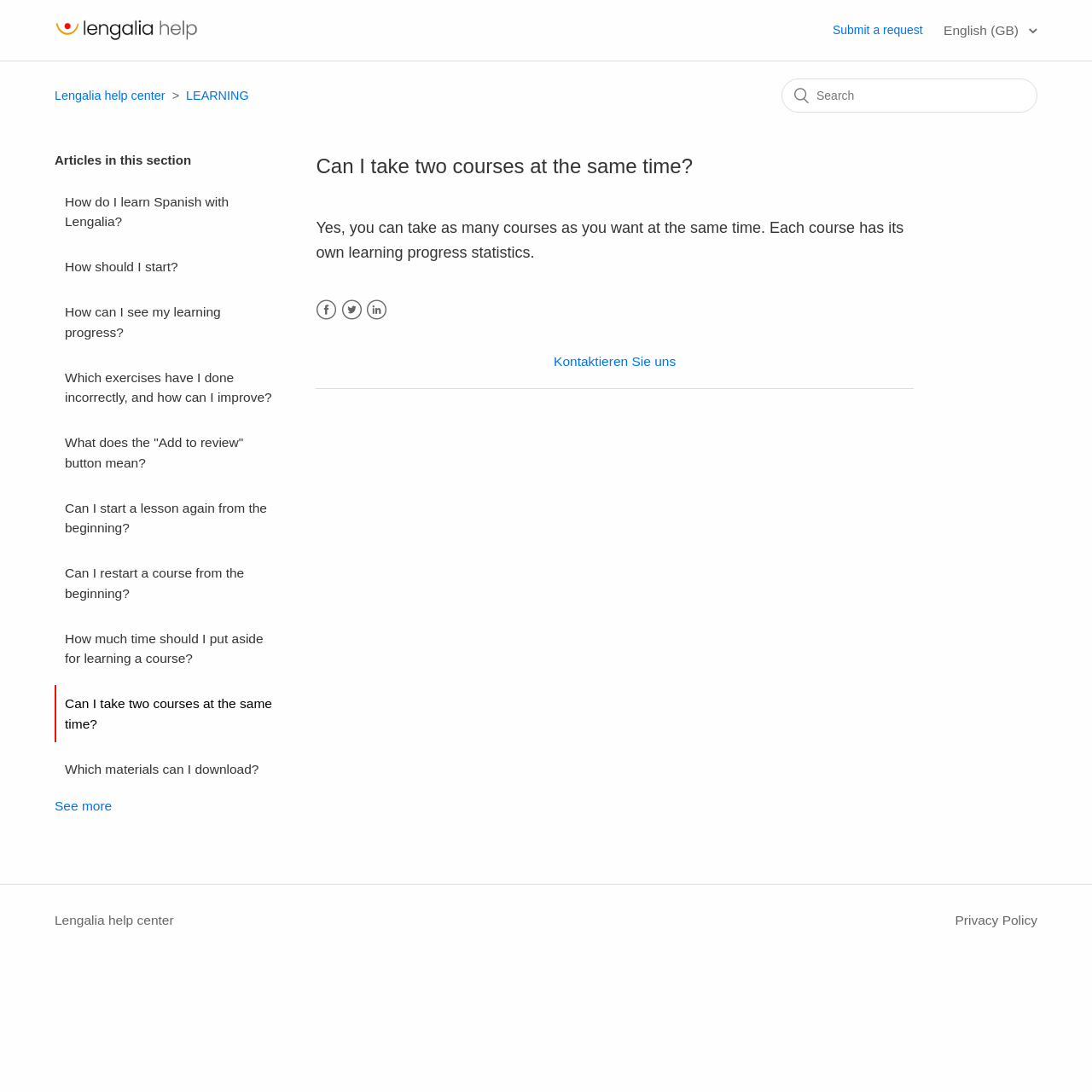Refer to the image and provide an in-depth answer to the question:
How many links are present in the 'Articles in this section' section?

The 'Articles in this section' section contains 9 links to different articles, including 'How do I learn Spanish with Lengalia?', 'How should I start?', and 'Can I take two courses at the same time?', among others.